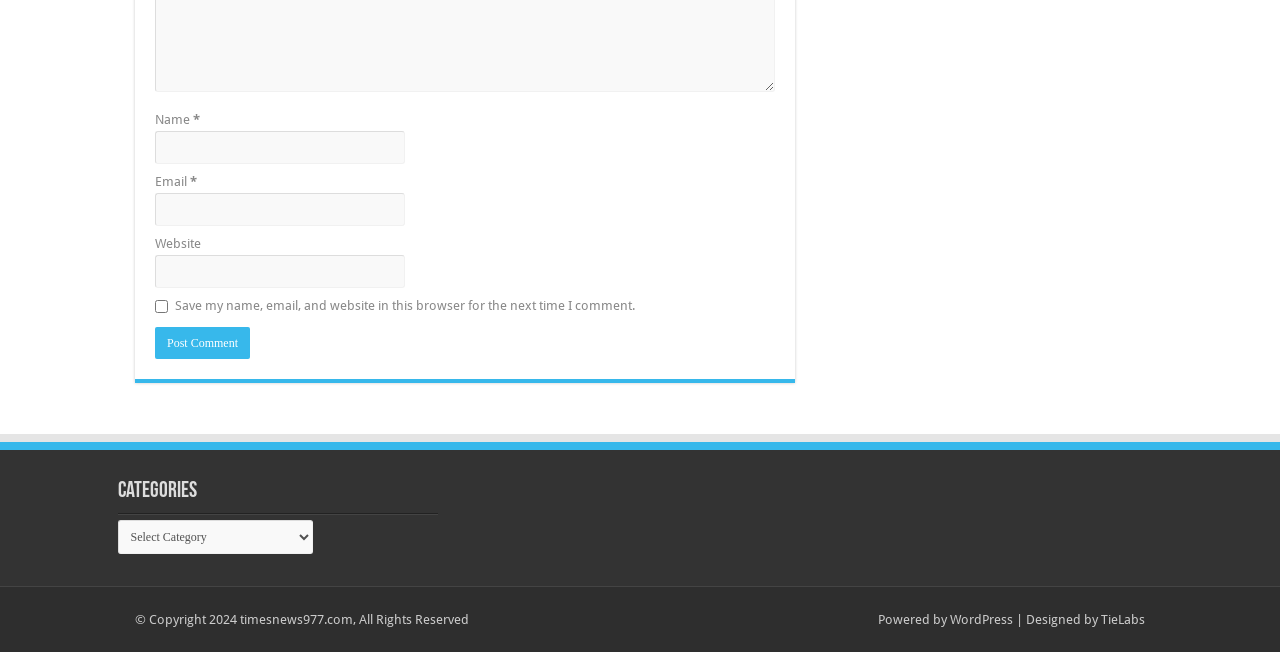Use a single word or phrase to answer the question:
What is the platform powering this website?

WordPress